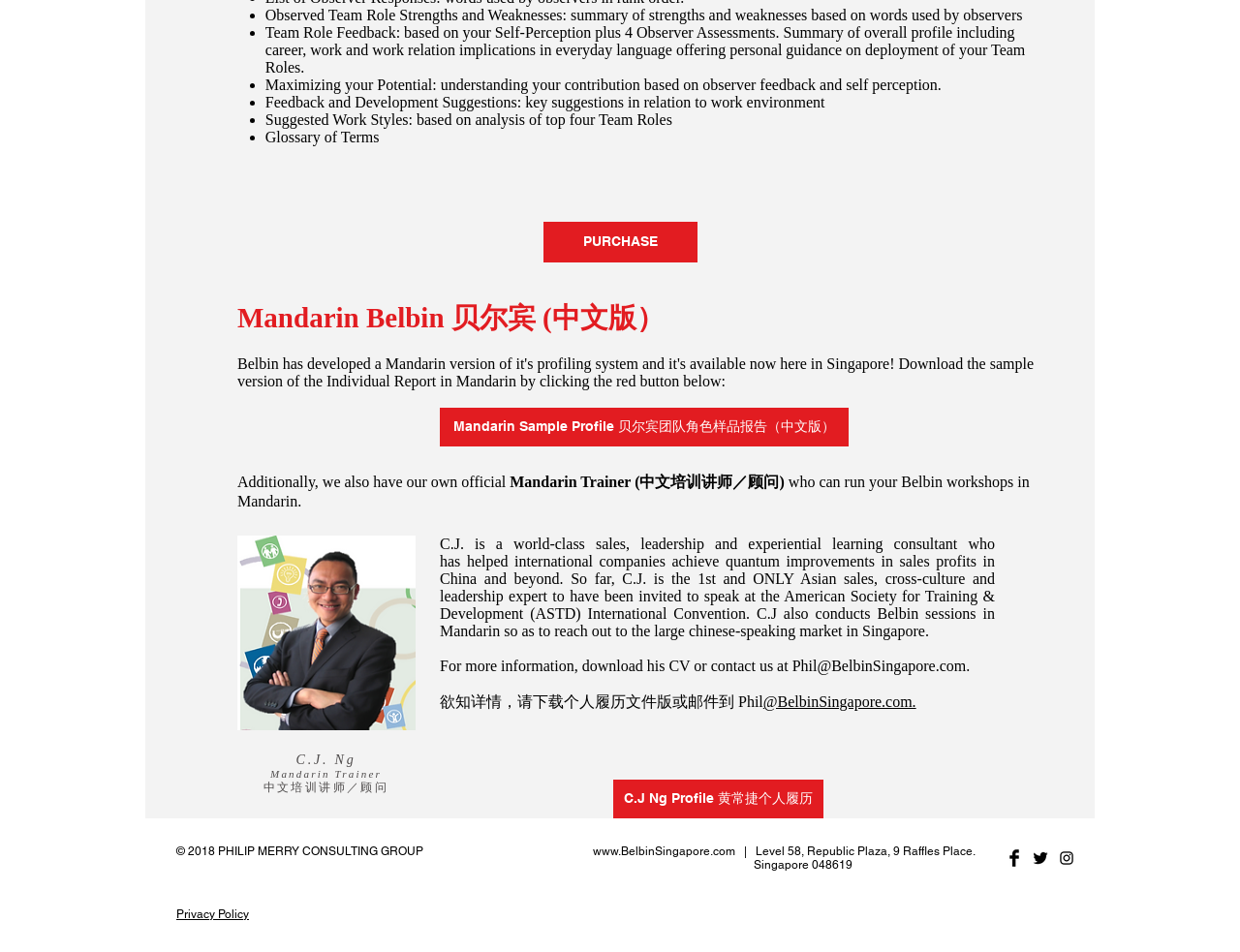Using the element description provided, determine the bounding box coordinates in the format (top-left x, top-left y, bottom-right x, bottom-right y). Ensure that all values are floating point numbers between 0 and 1. Element description: Privacy Policy

[0.142, 0.953, 0.201, 0.967]